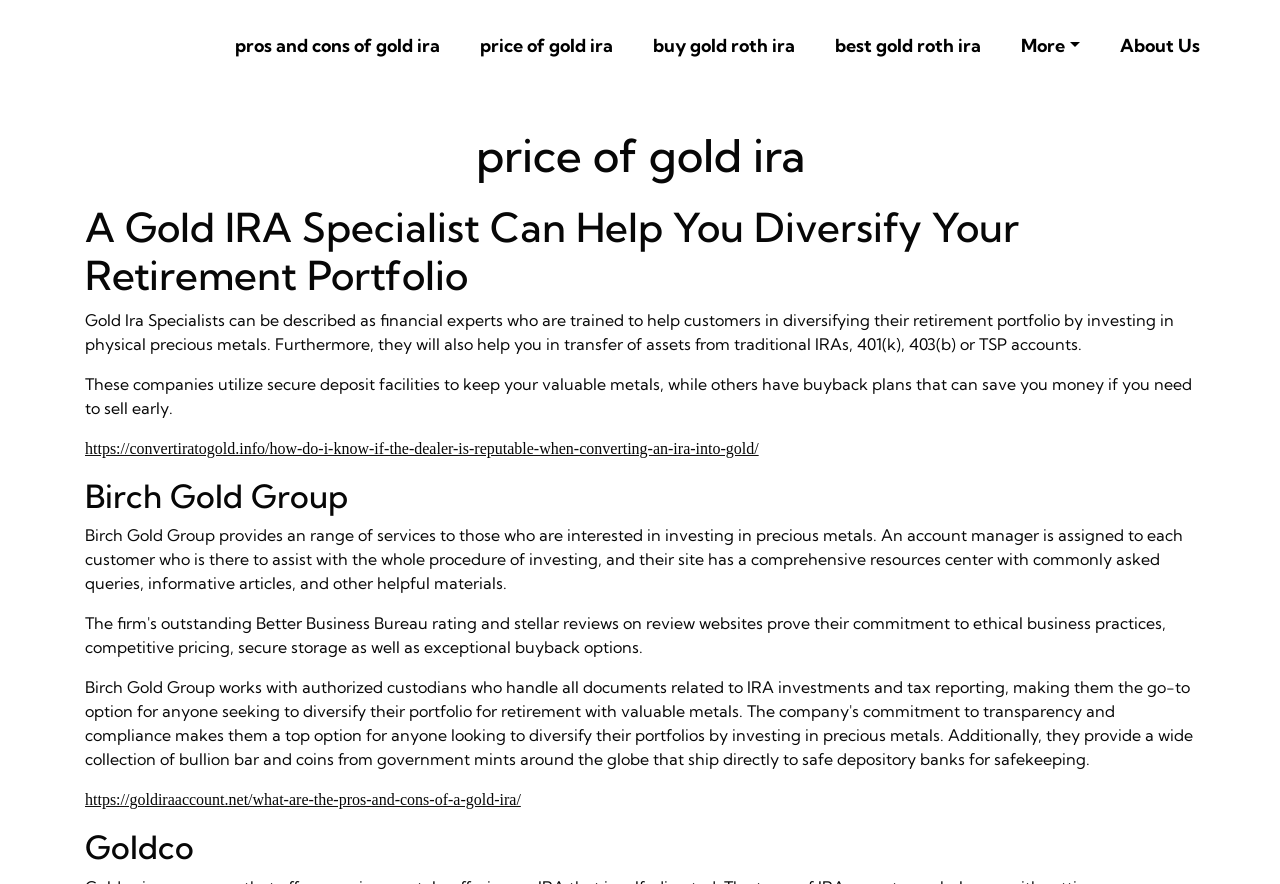Please use the details from the image to answer the following question comprehensively:
What is the main topic of this webpage?

Based on the webpage's content, including the heading 'price of gold ira' and the descriptions of Gold IRA specialists, it is clear that the main topic of this webpage is Gold IRA.